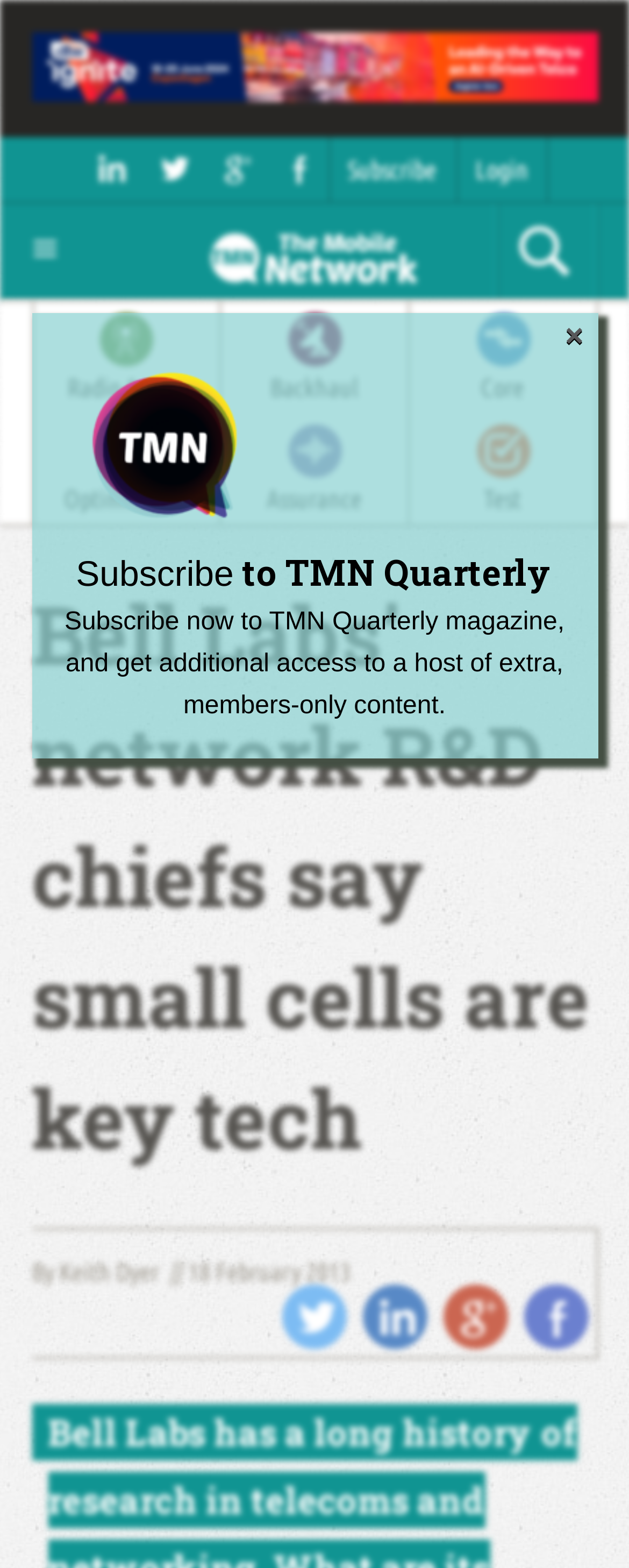What is the main heading displayed on the webpage? Please provide the text.

Bell Labs’ network R&D chiefs say small cells are key tech